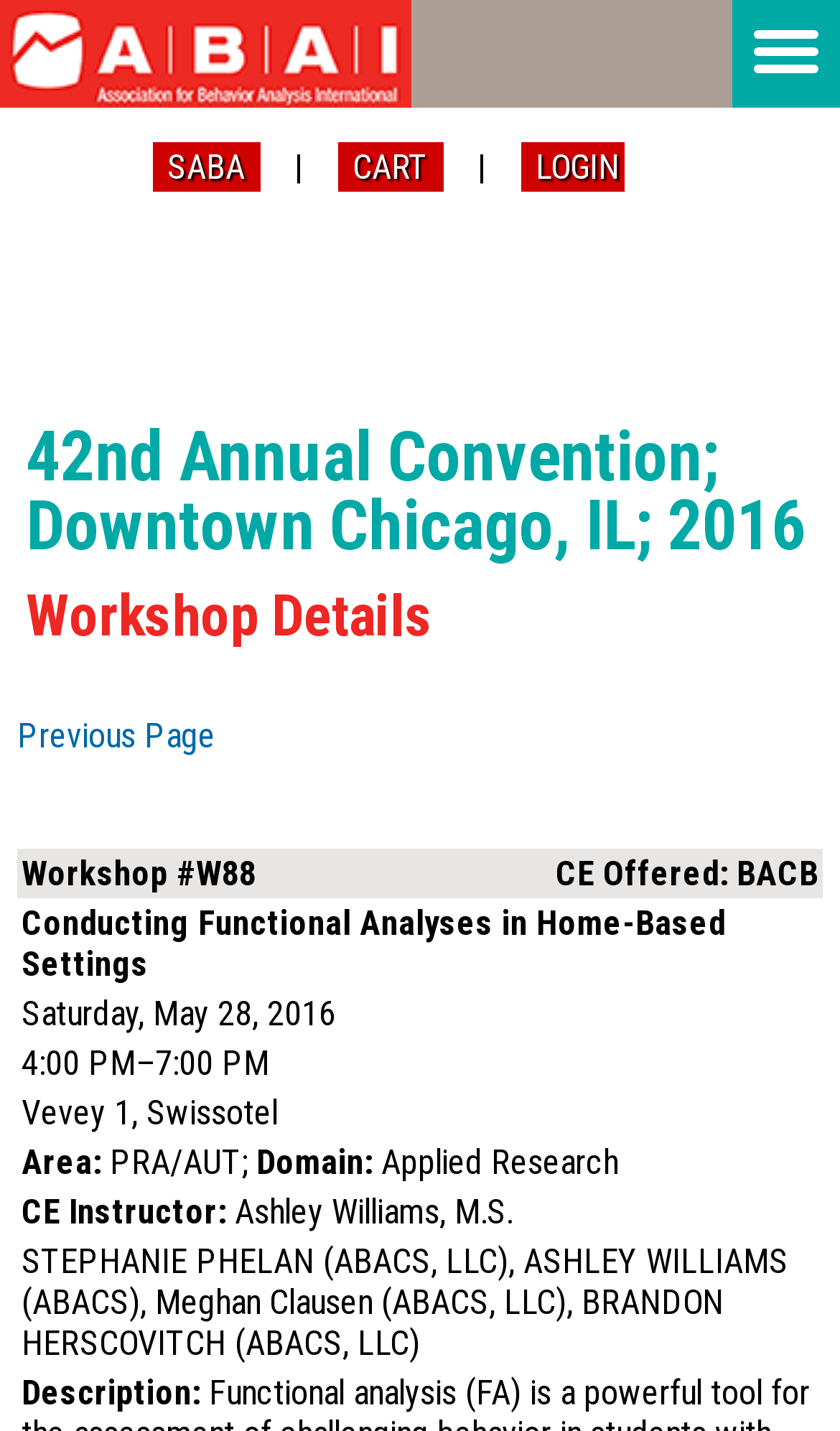Find the bounding box coordinates for the element described here: "parent_node: | | name="ctl00$ctl00$ctl00$ContentPlaceHolderDefault$frmPageBannerComponents_17$btnSignInOut" value="LOGIN"".

[0.619, 0.099, 0.742, 0.134]